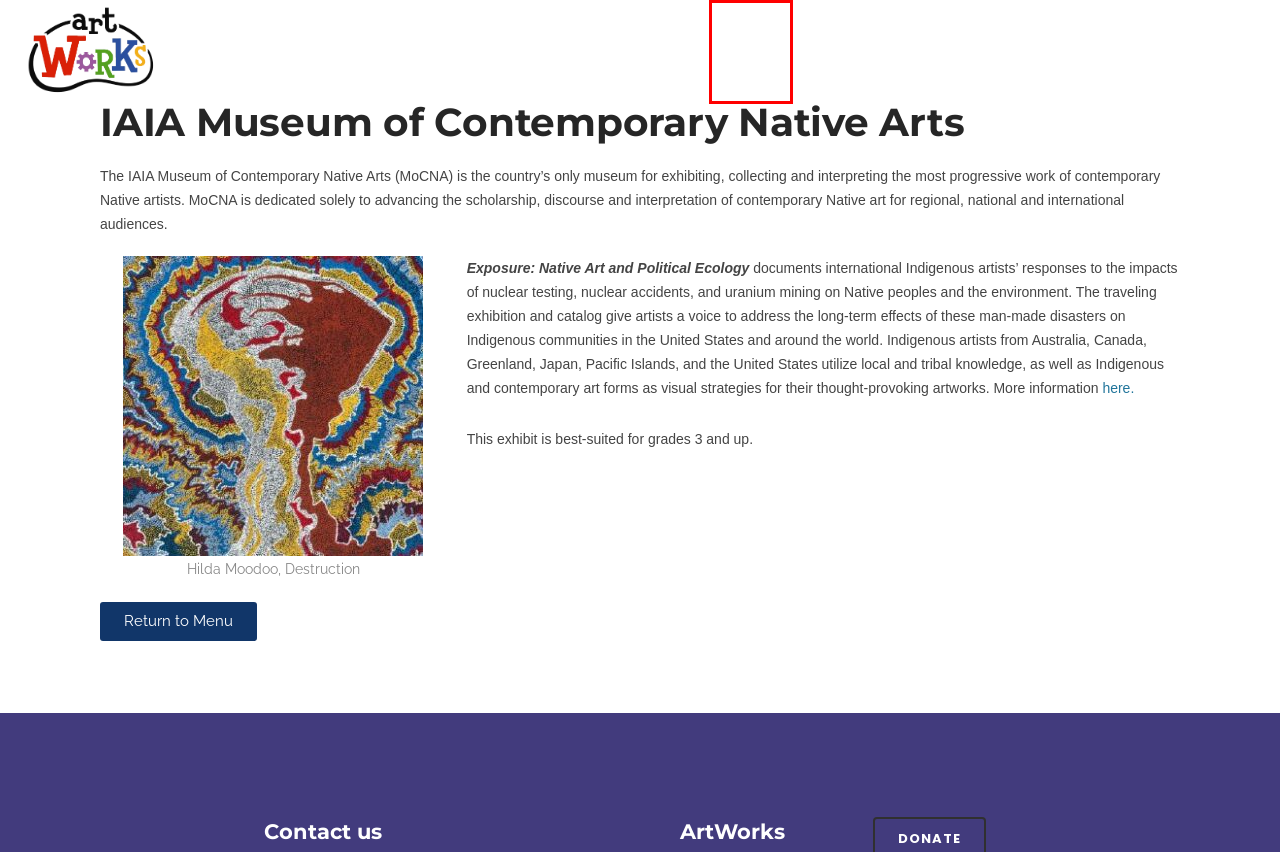You have a screenshot of a webpage with a red bounding box around an element. Choose the best matching webpage description that would appear after clicking the highlighted element. Here are the candidates:
A. ArtWorks | Community Partnerships
B. Exposure: Native Art and Political Ecology > Institute of American Indian Arts (IAIA)
C. ArtWorks | About ArtWorks
D. ArtWorks | Experiential Arts Education for Santa Fe
E. ArtWorks | Newsletter
F. ArtWorks | Student Artwork
G. ArtWorks | Staff
H. ArtWorks | Protected: ArtWorks Teacher Sign Up

G